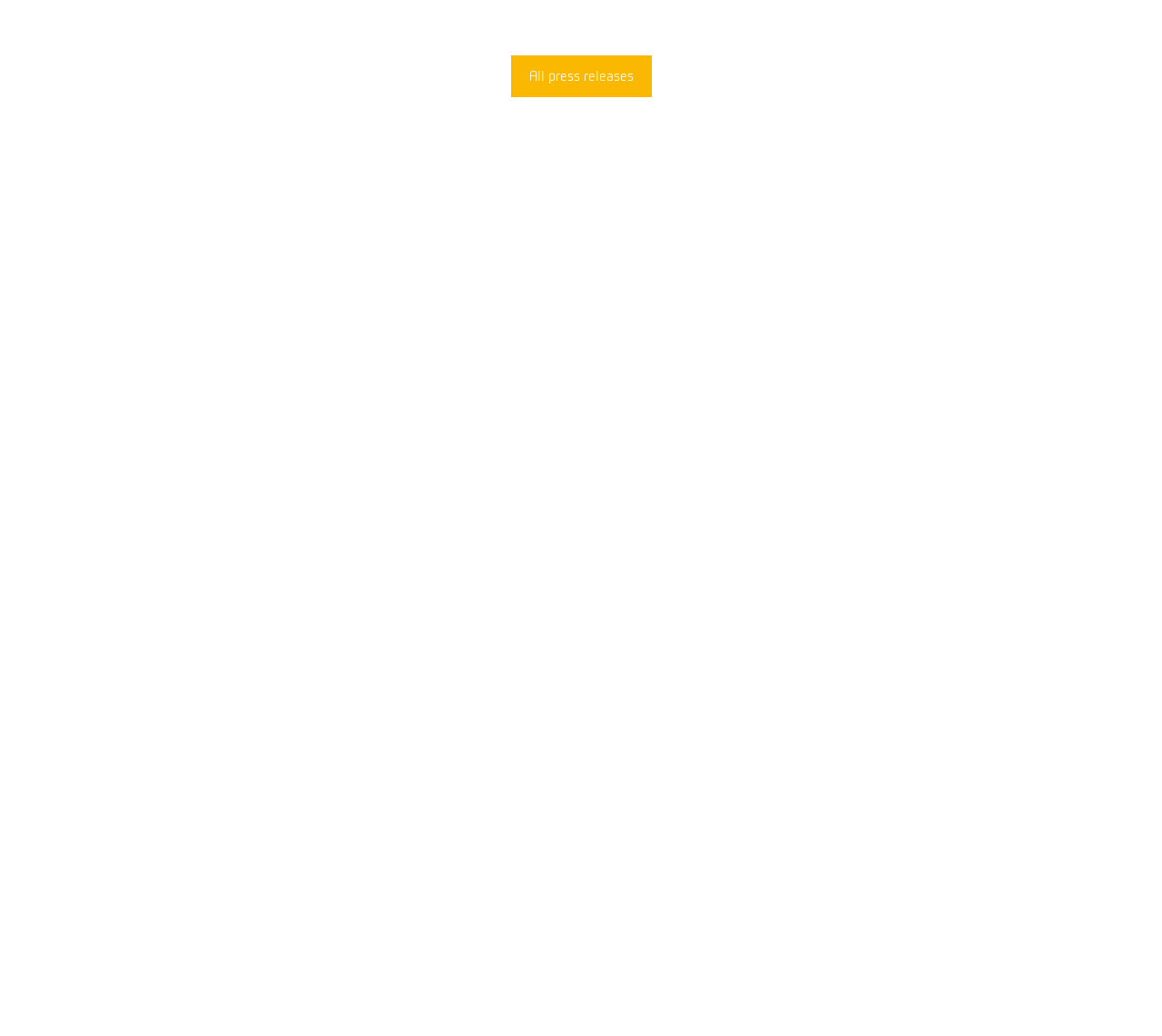Based on the image, please respond to the question with as much detail as possible:
How many social media links are there?

There are four social media links: Facebook, Linked In, Youtube, and Twitter, which can be found in the links with images.